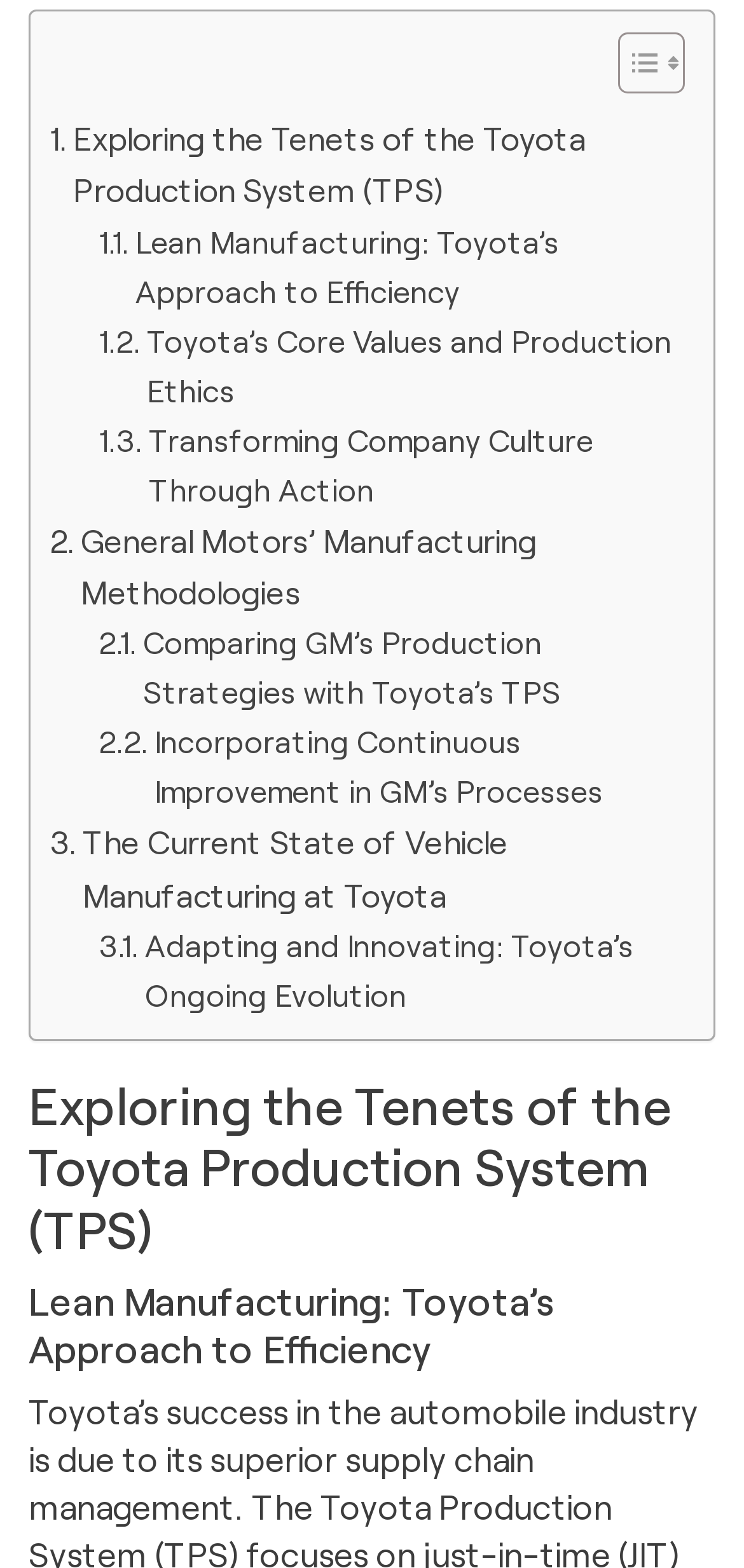Specify the bounding box coordinates for the region that must be clicked to perform the given instruction: "Explore Adapting and Innovating: Toyota’s Ongoing Evolution".

[0.132, 0.587, 0.908, 0.651]